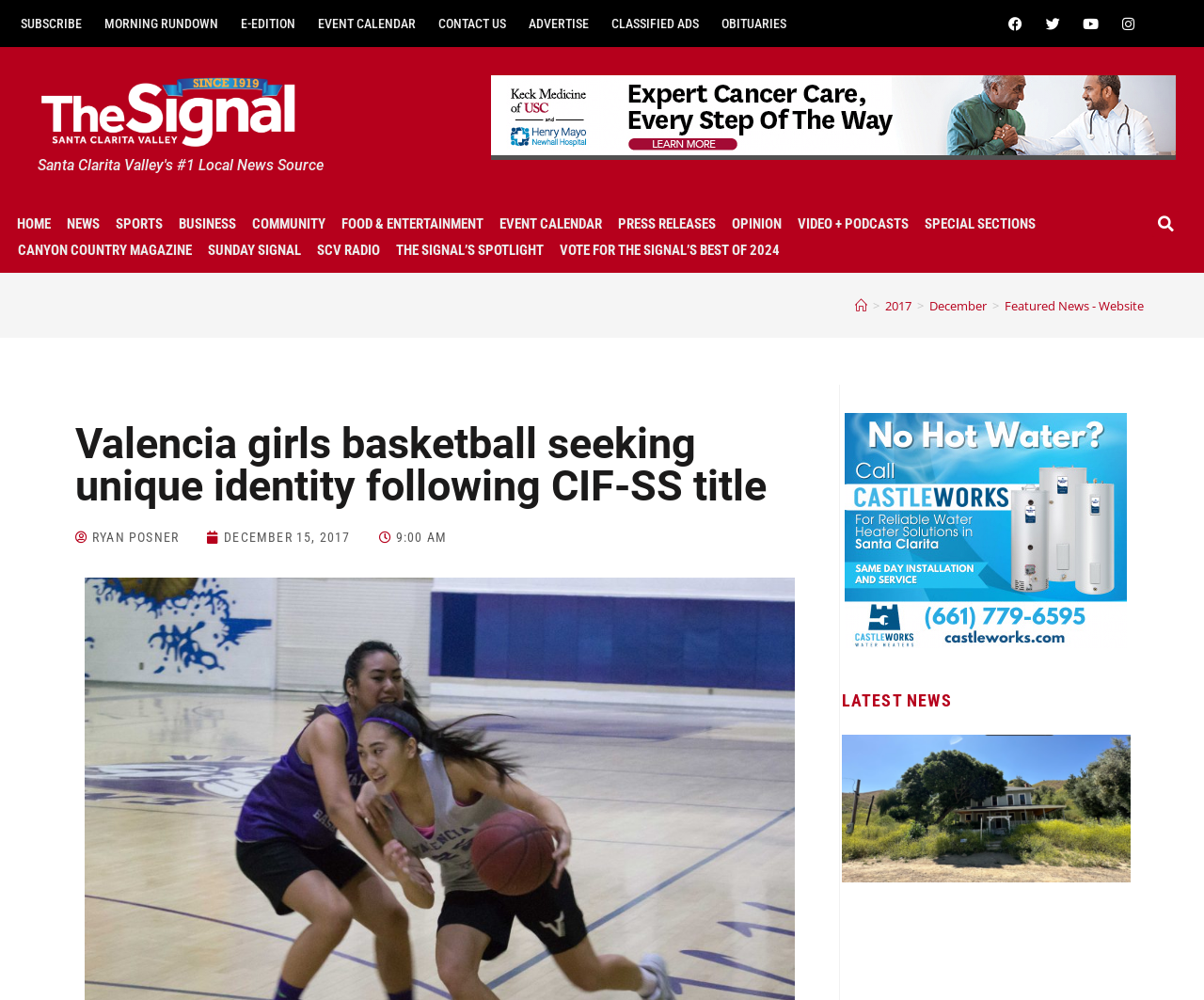Provide the bounding box coordinates of the UI element that matches the description: "Data recovery for Mac".

None